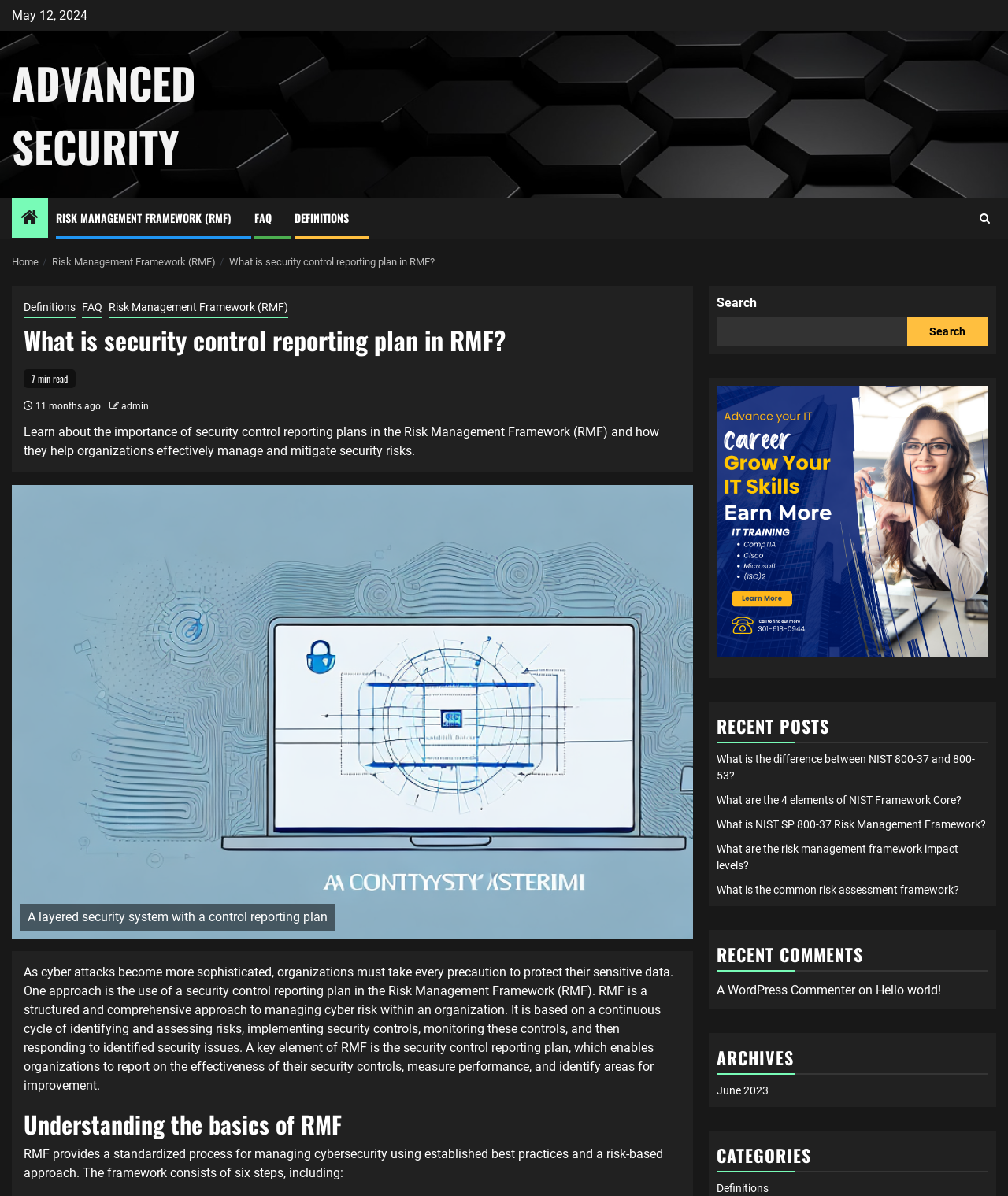Please predict the bounding box coordinates of the element's region where a click is necessary to complete the following instruction: "Search for a term". The coordinates should be represented by four float numbers between 0 and 1, i.e., [left, top, right, bottom].

[0.711, 0.264, 0.9, 0.289]